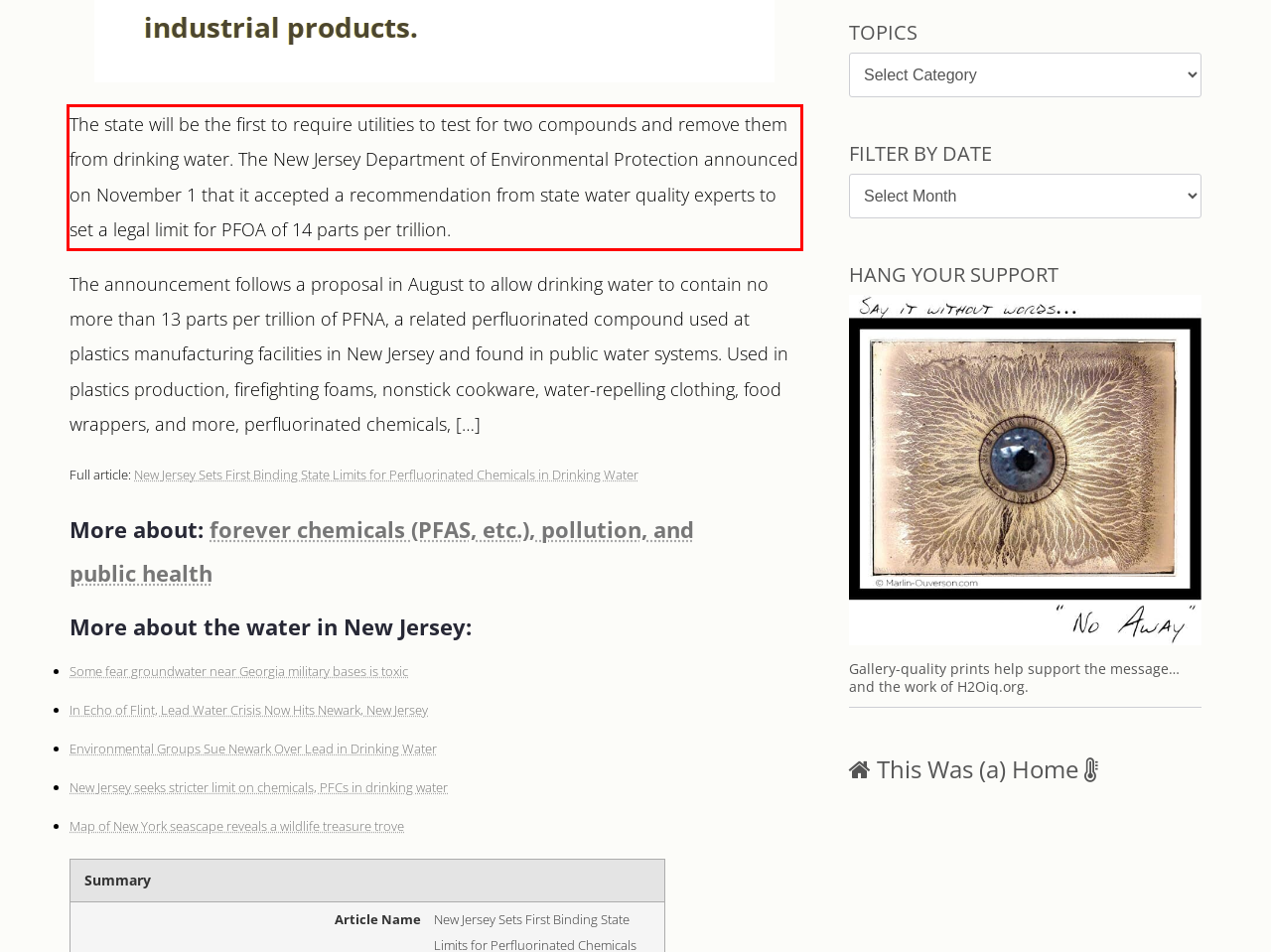Please perform OCR on the text within the red rectangle in the webpage screenshot and return the text content.

The state will be the first to require utilities to test for two compounds and remove them from drinking water. The New Jersey Department of Environmental Protection announced on November 1 that it accepted a recommendation from state water quality experts to set a legal limit for PFOA of 14 parts per trillion.